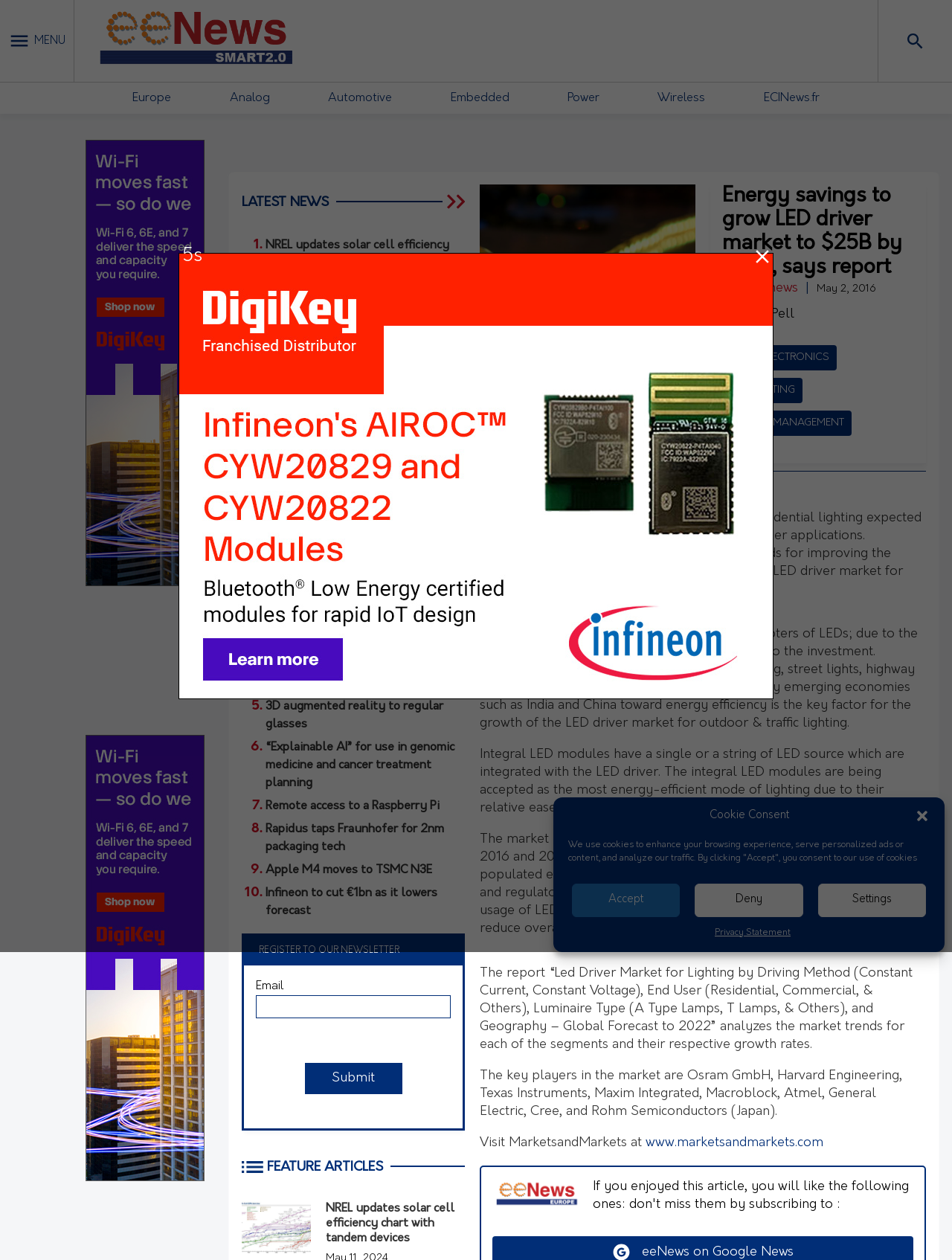Please identify the bounding box coordinates of the element on the webpage that should be clicked to follow this instruction: "Read the latest news". The bounding box coordinates should be given as four float numbers between 0 and 1, formatted as [left, top, right, bottom].

[0.47, 0.154, 0.491, 0.166]